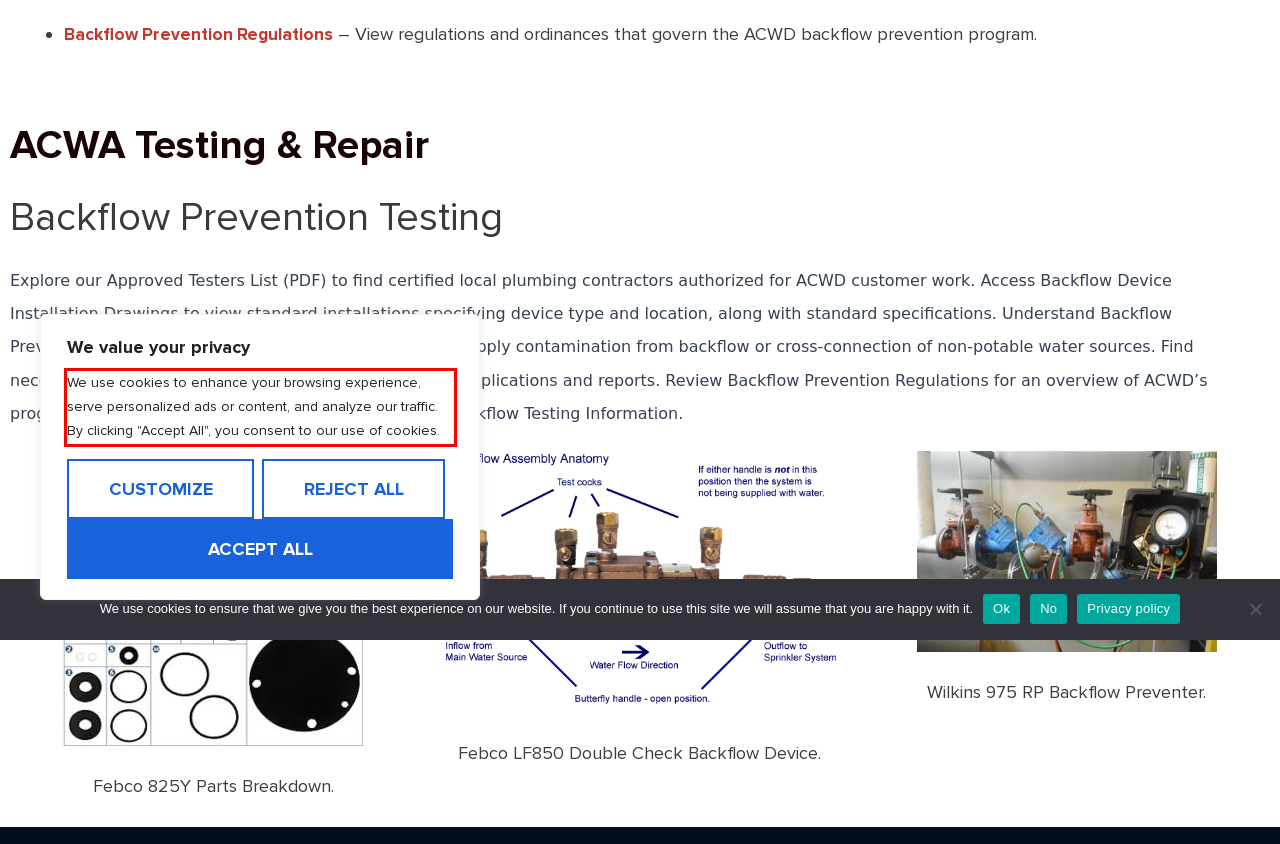Given a screenshot of a webpage, identify the red bounding box and perform OCR to recognize the text within that box.

We use cookies to enhance your browsing experience, serve personalized ads or content, and analyze our traffic. By clicking "Accept All", you consent to our use of cookies.